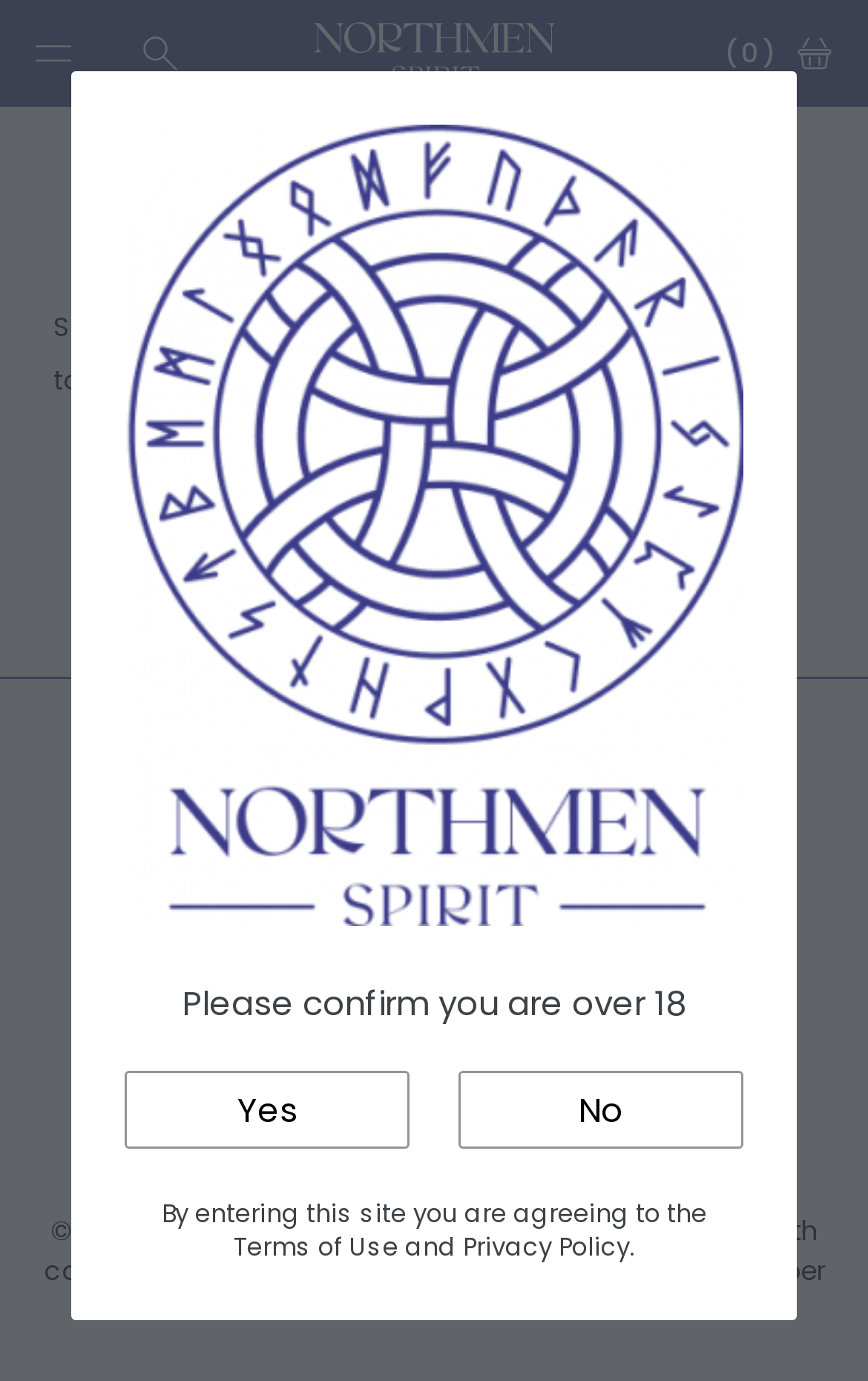Bounding box coordinates are specified in the format (top-left x, top-left y, bottom-right x, bottom-right y). All values are floating point numbers bounded between 0 and 1. Please provide the bounding box coordinate of the region this sentence describes: Cart (0)

[0.754, 0.0, 1.0, 0.077]